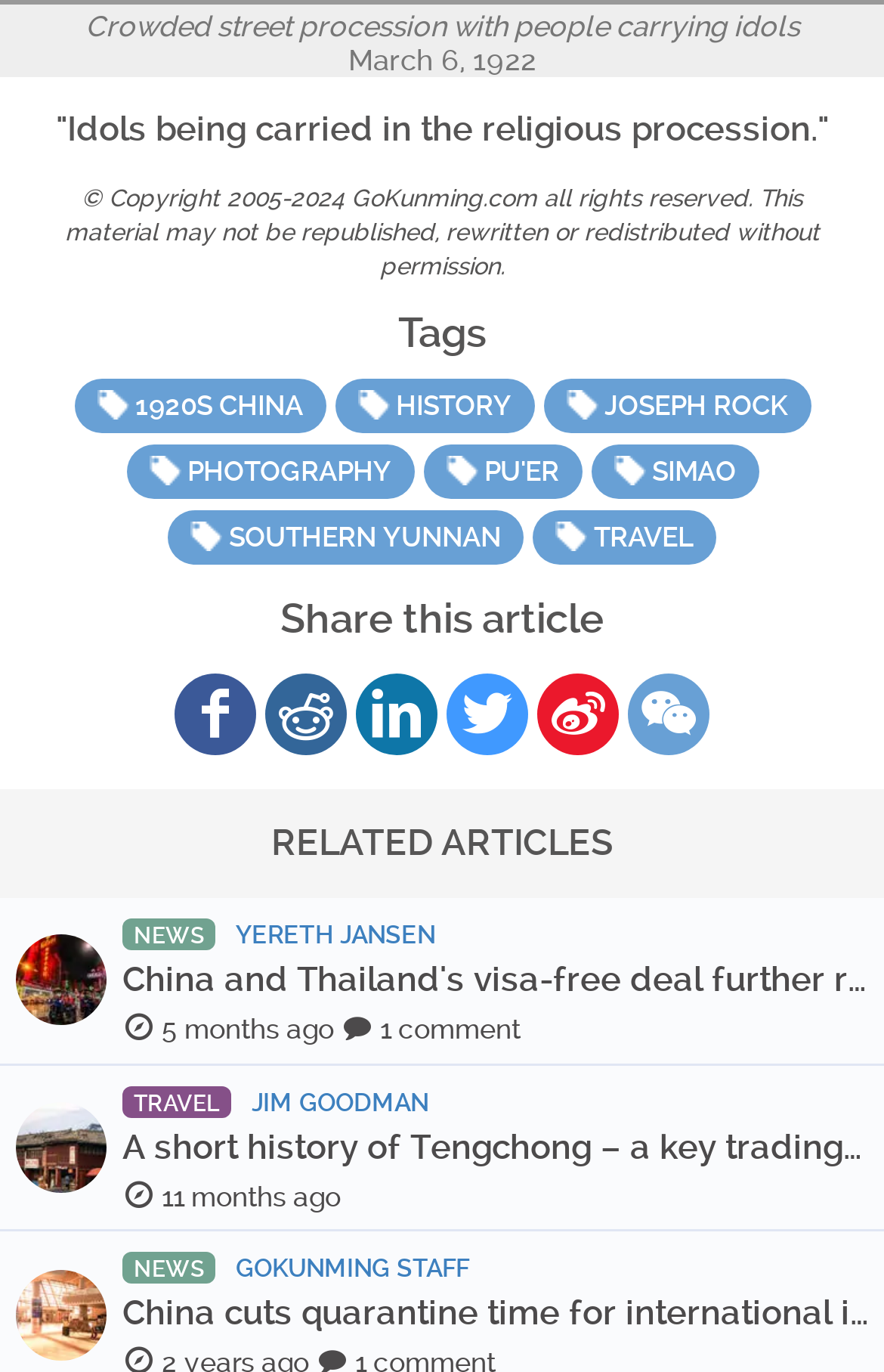Please find the bounding box coordinates of the element that must be clicked to perform the given instruction: "Share this article on Facebook". The coordinates should be four float numbers from 0 to 1, i.e., [left, top, right, bottom].

[0.197, 0.491, 0.29, 0.55]